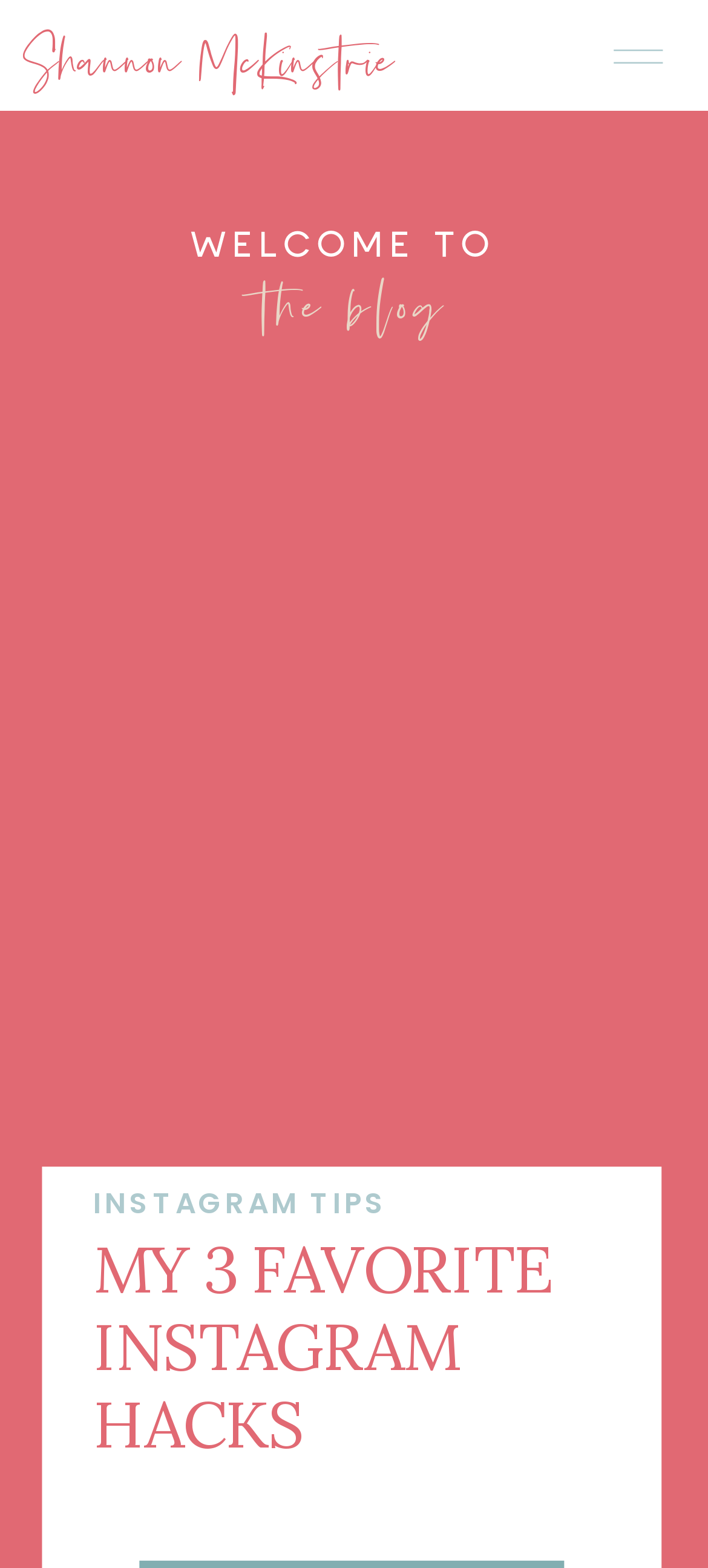What is the author's name?
Look at the screenshot and give a one-word or phrase answer.

Shannon McKinstrie